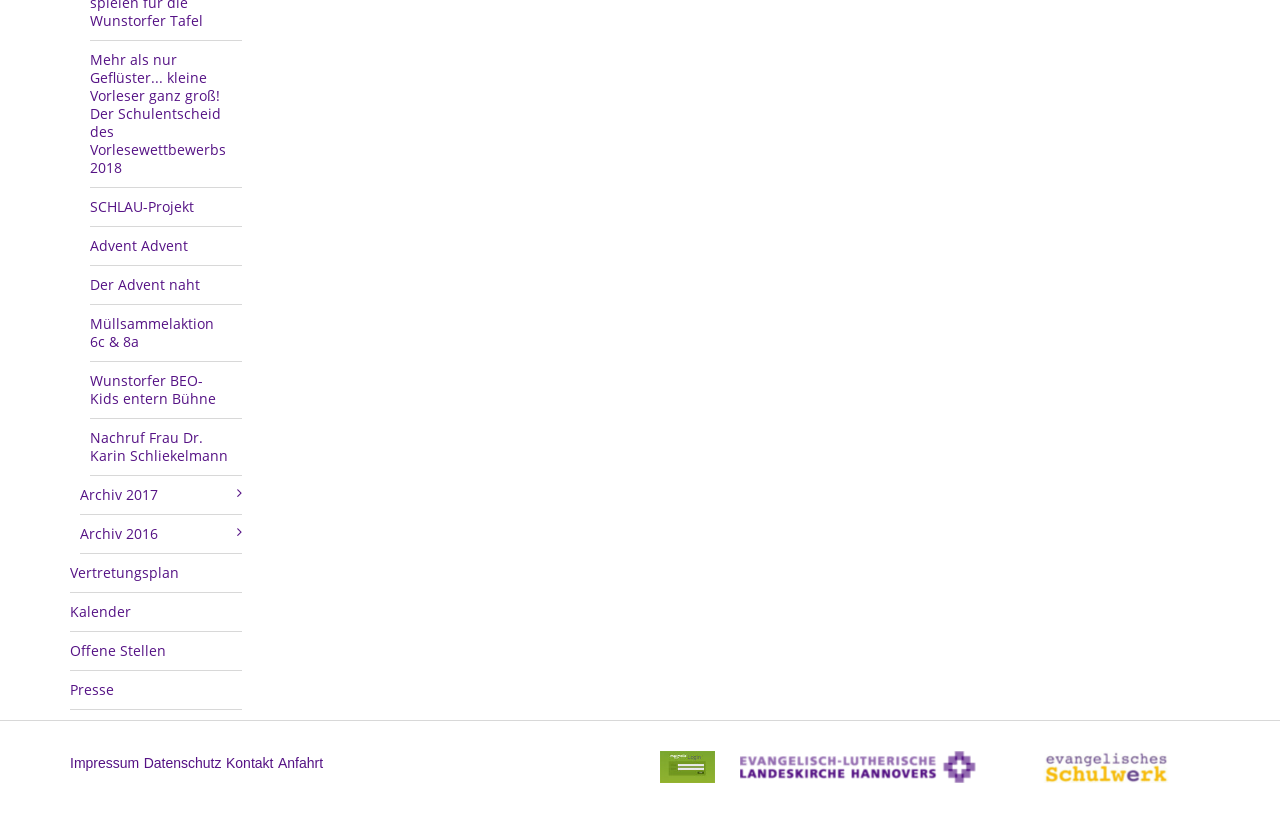Identify the bounding box coordinates of the clickable region necessary to fulfill the following instruction: "View the archive of 2017". The bounding box coordinates should be four float numbers between 0 and 1, i.e., [left, top, right, bottom].

[0.062, 0.585, 0.189, 0.633]